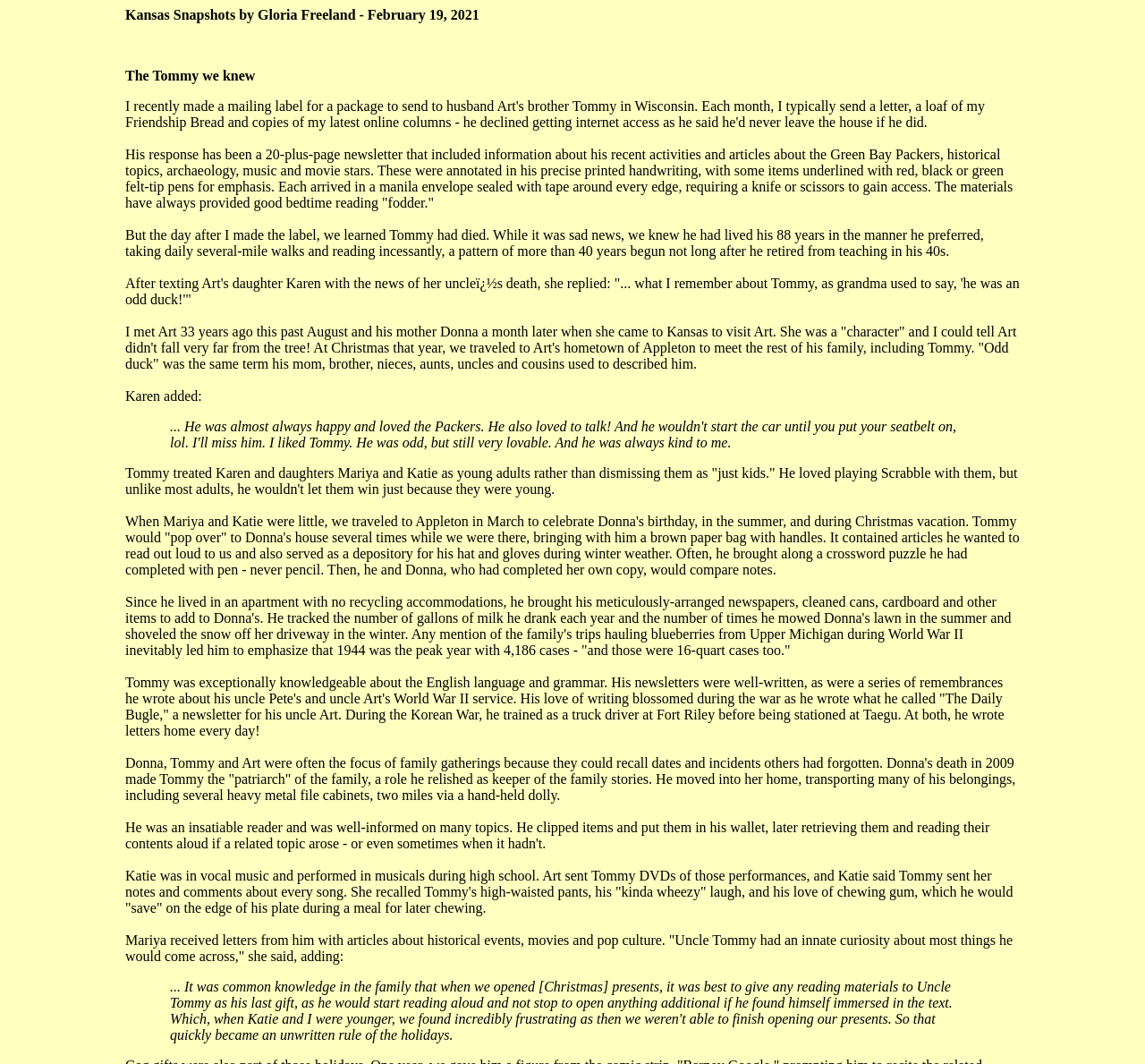What was Tommy's habit during meals?
Refer to the image and offer an in-depth and detailed answer to the question.

Tommy had a habit of saving his chewing gum on the edge of his plate during a meal for later chewing. This habit is mentioned by his niece Katie, who recalled his high-waisted pants and 'kinda wheezy' laugh.